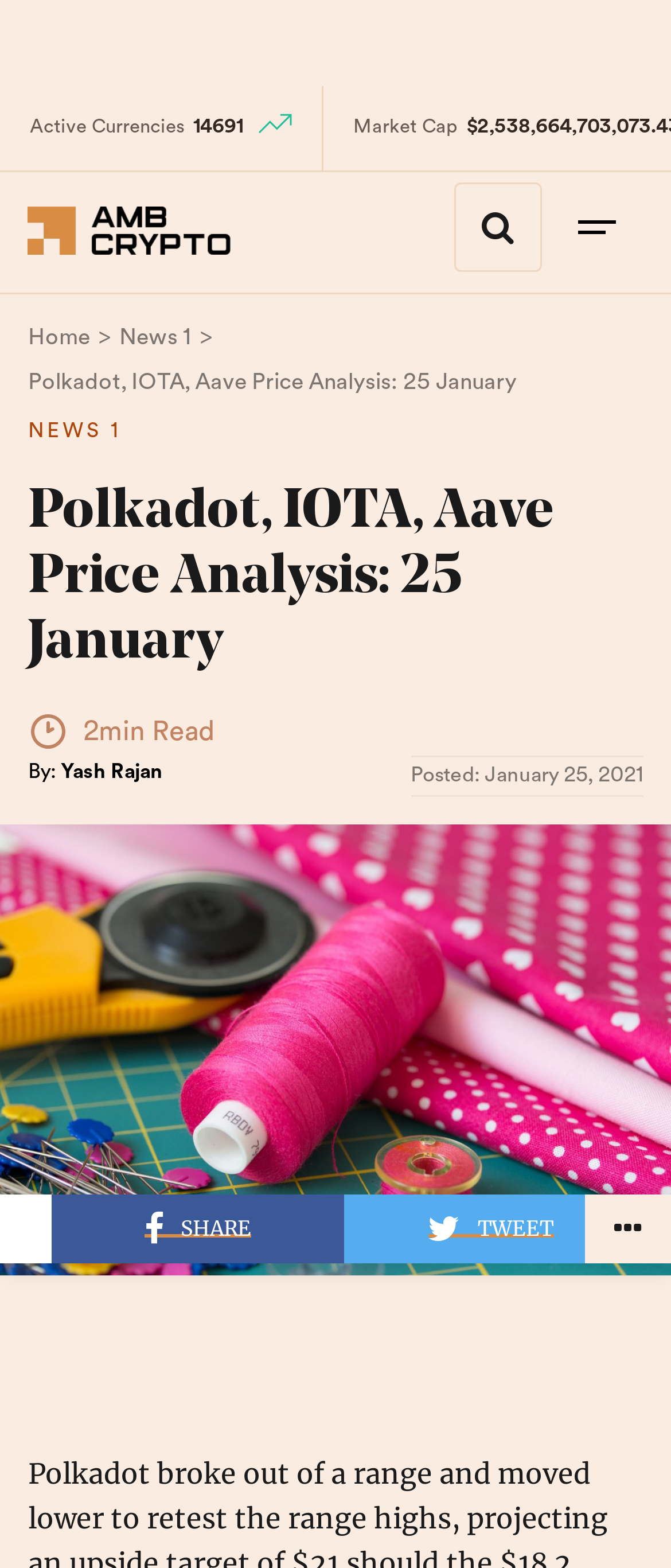Answer the following query with a single word or phrase:
Who is the author of this article?

Yash Rajan